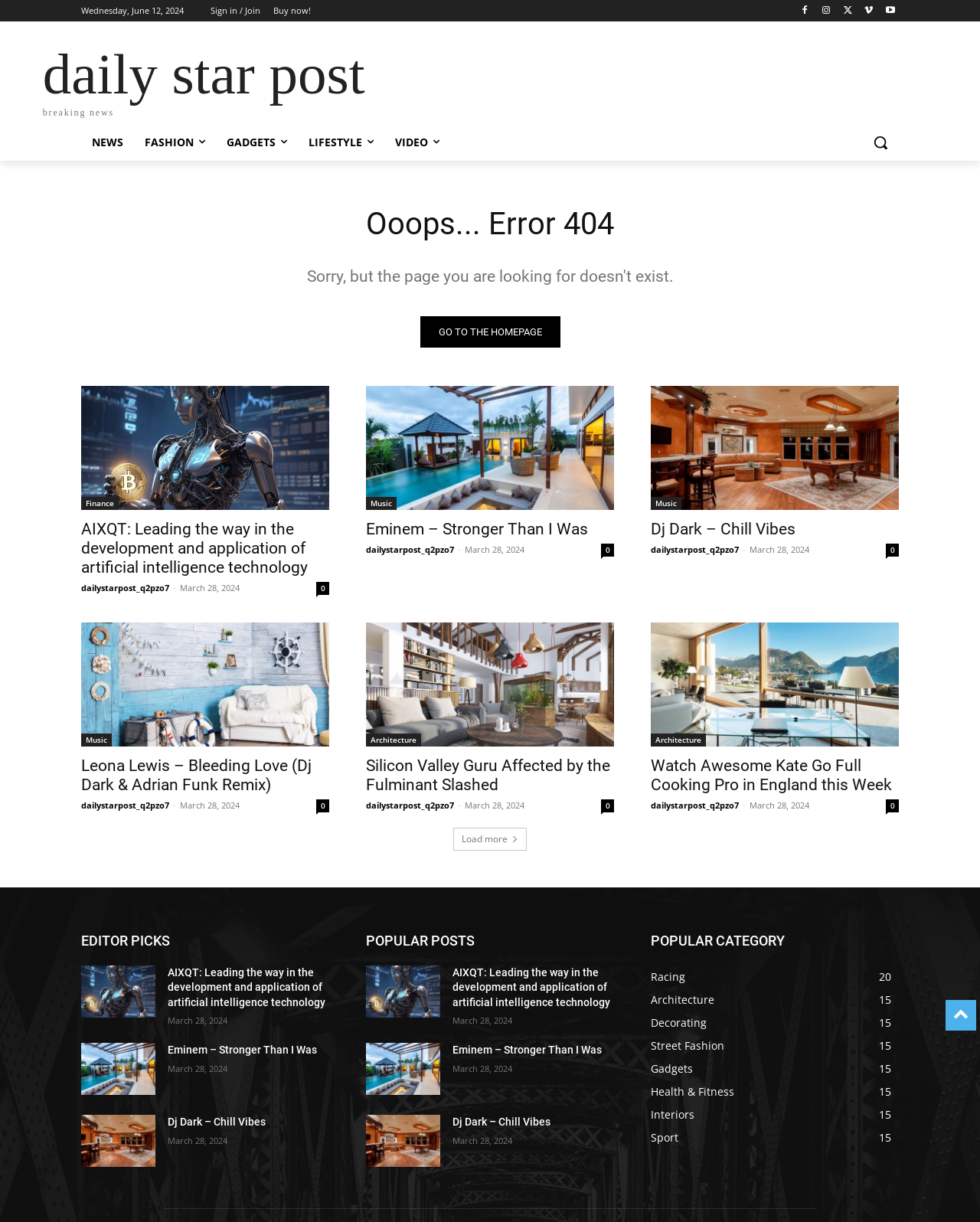What is the error message displayed on the webpage?
Please provide a comprehensive answer based on the visual information in the image.

The error message is displayed in a heading element with the text 'Ooops... Error 404', indicating that the webpage is not found.